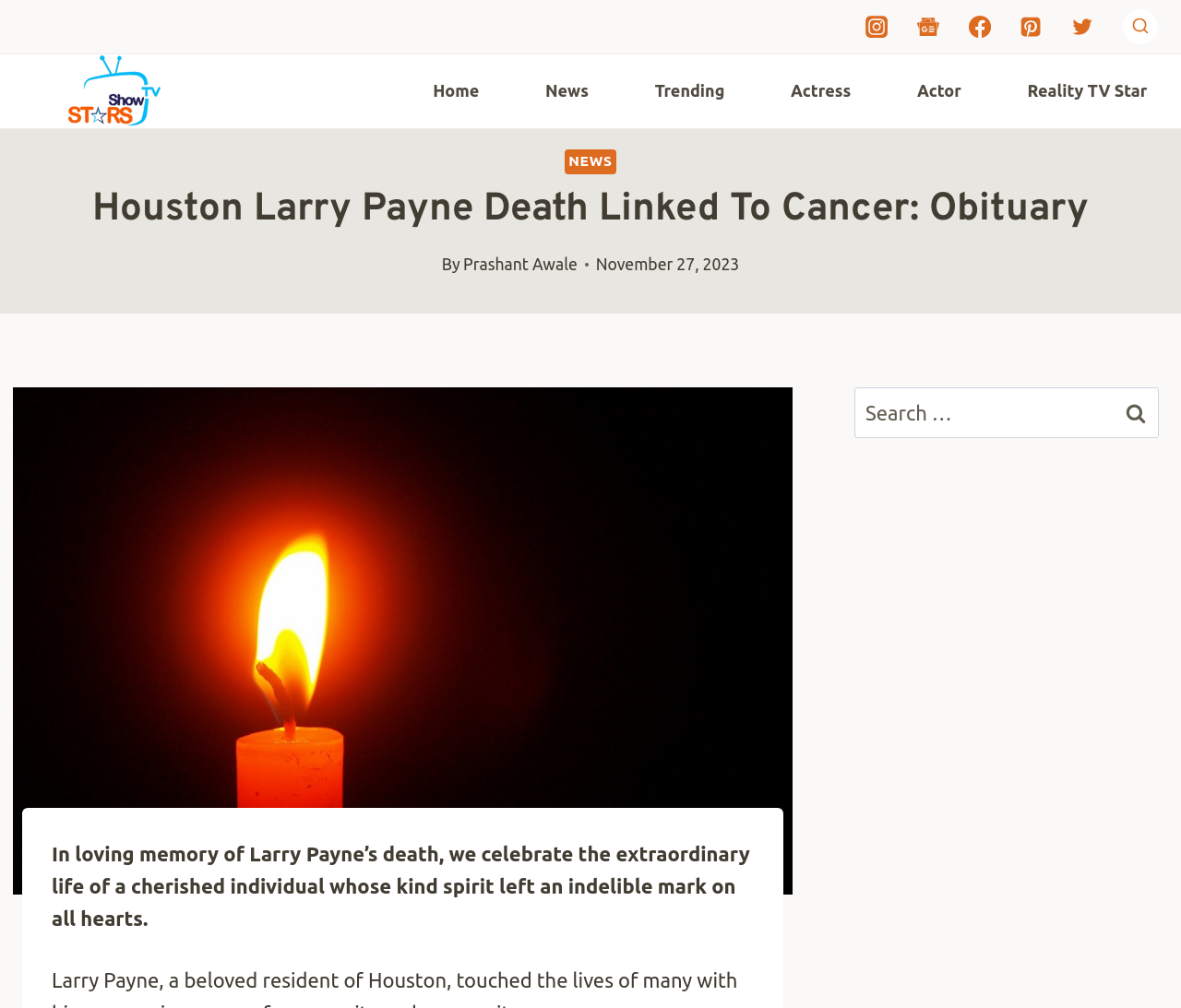Identify the text that serves as the heading for the webpage and generate it.

Houston Larry Payne Death Linked To Cancer: Obituary